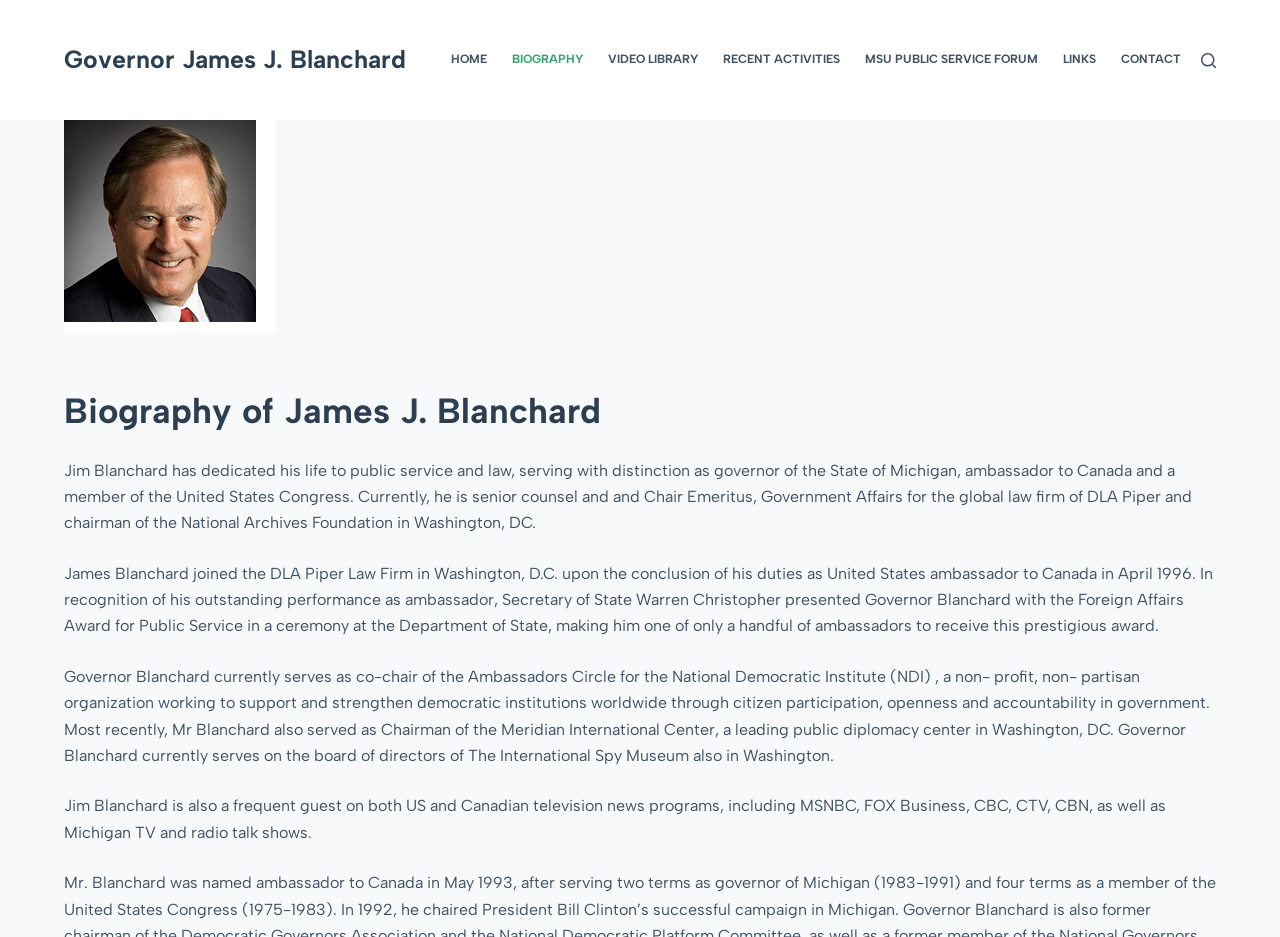Identify the bounding box coordinates of the region I need to click to complete this instruction: "Click on the 'HOME' menu item".

[0.352, 0.0, 0.39, 0.128]